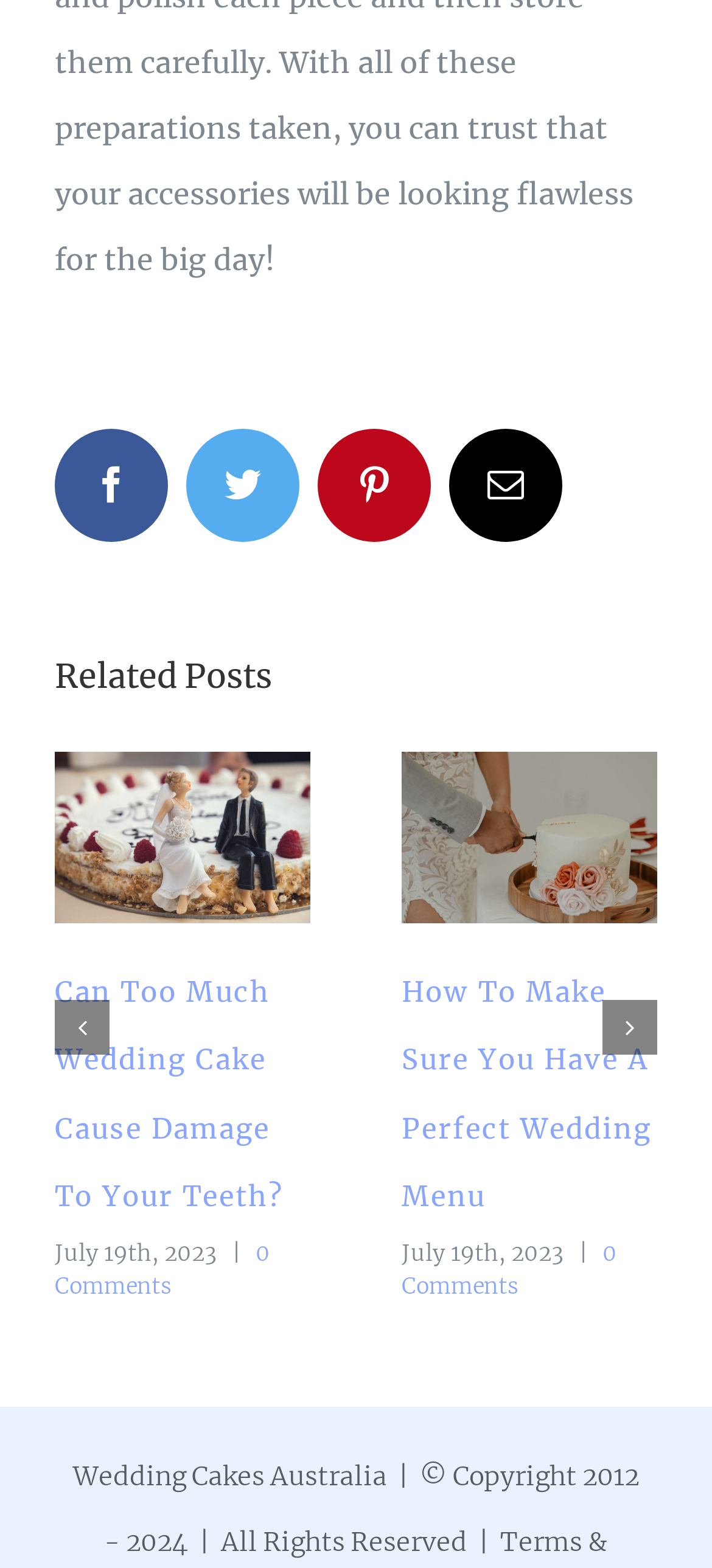How many comments does the first article have?
Based on the visual details in the image, please answer the question thoroughly.

I found the link '0 Comments' below the first article, which indicates that the first article has 0 comments.